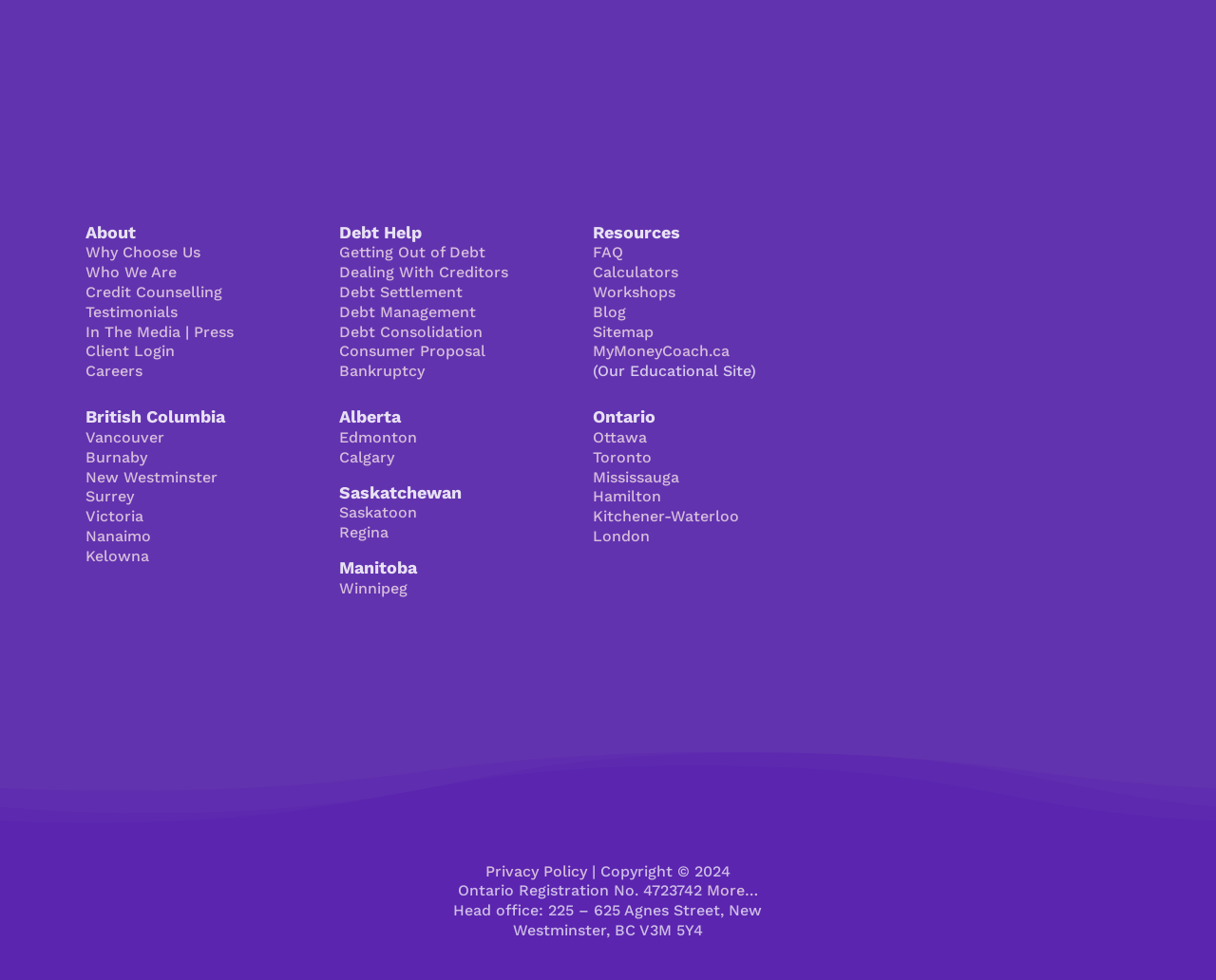Find the bounding box coordinates of the clickable element required to execute the following instruction: "Sign up for the monthly newsletter". Provide the coordinates as four float numbers between 0 and 1, i.e., [left, top, right, bottom].

[0.391, 0.109, 0.609, 0.127]